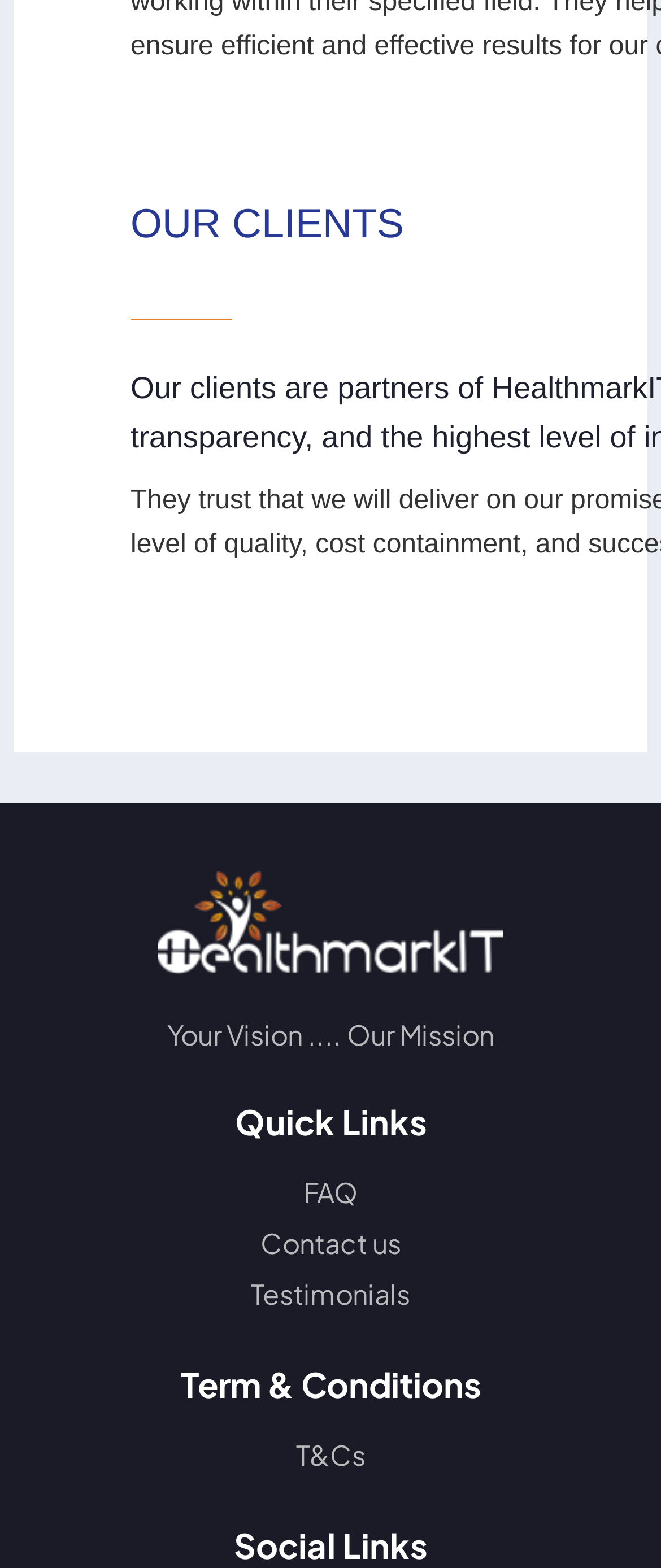Reply to the question with a brief word or phrase: What is the purpose of the 'Contact us' link?

To contact the organization